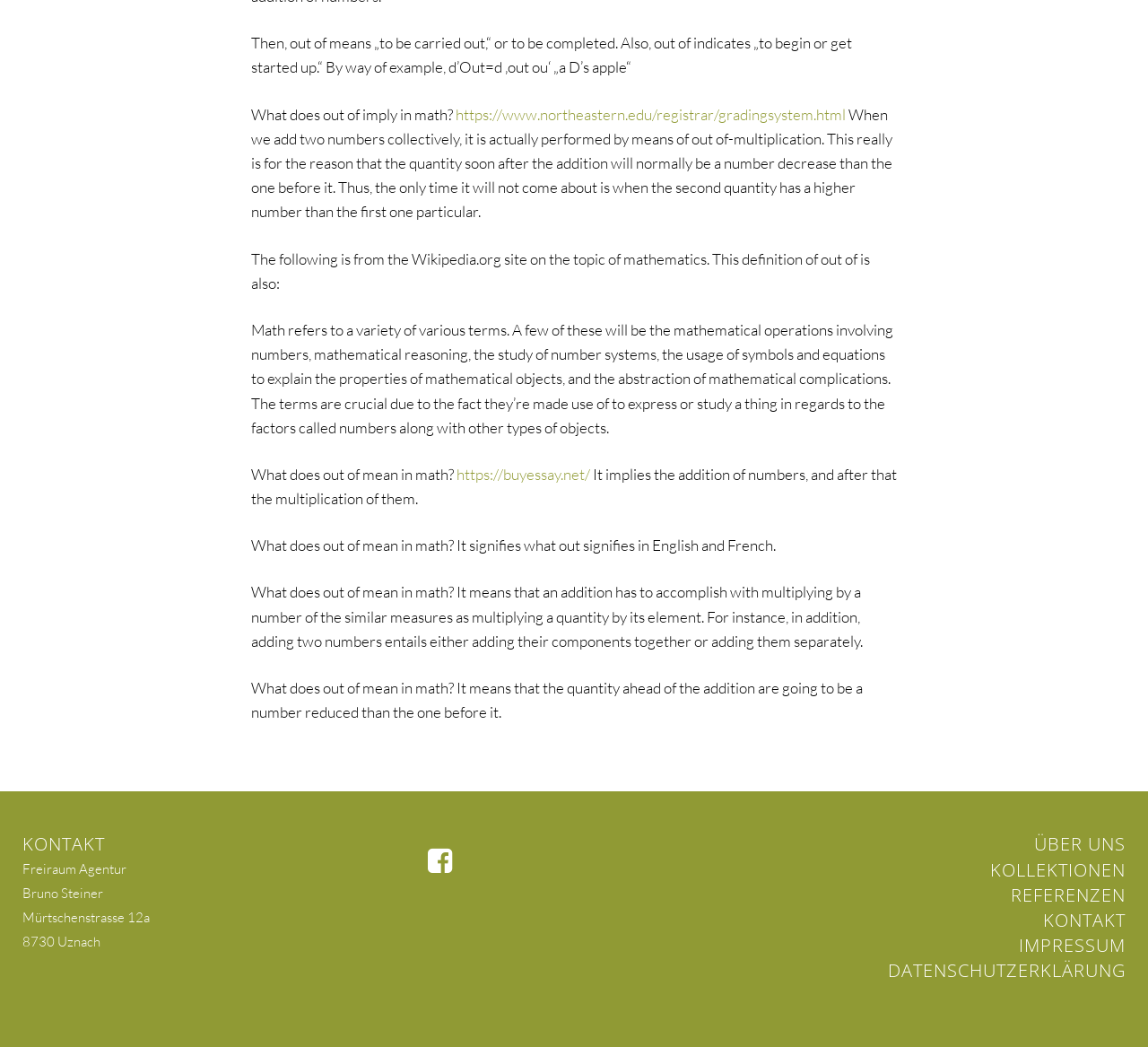What is the topic of the Wikipedia.org site mentioned on the webpage?
Please provide a comprehensive answer based on the information in the image.

The webpage mentions a definition of 'out of' from the Wikipedia.org site, which is related to the topic of mathematics. This is evident from the context of the webpage, which discusses mathematical operations and concepts.